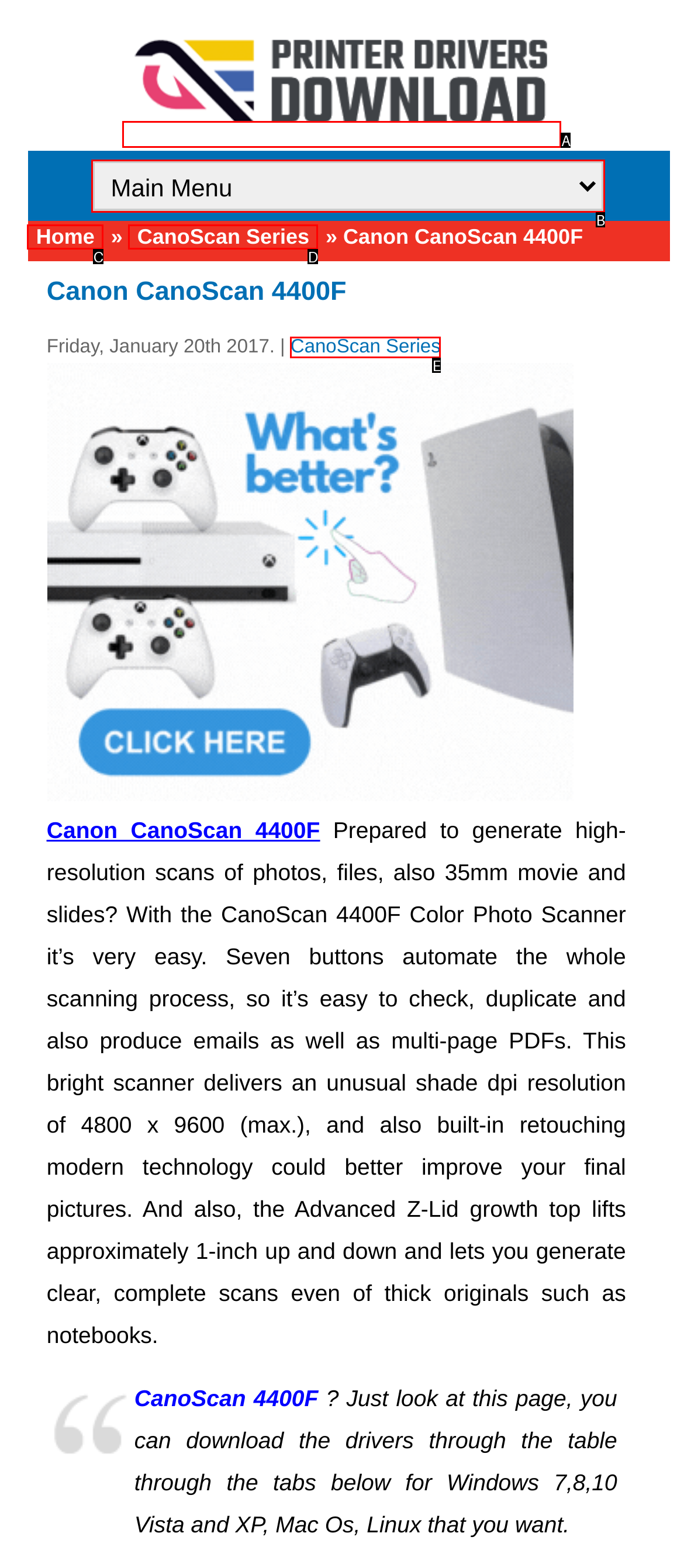Select the HTML element that corresponds to the description: Home. Answer with the letter of the matching option directly from the choices given.

C